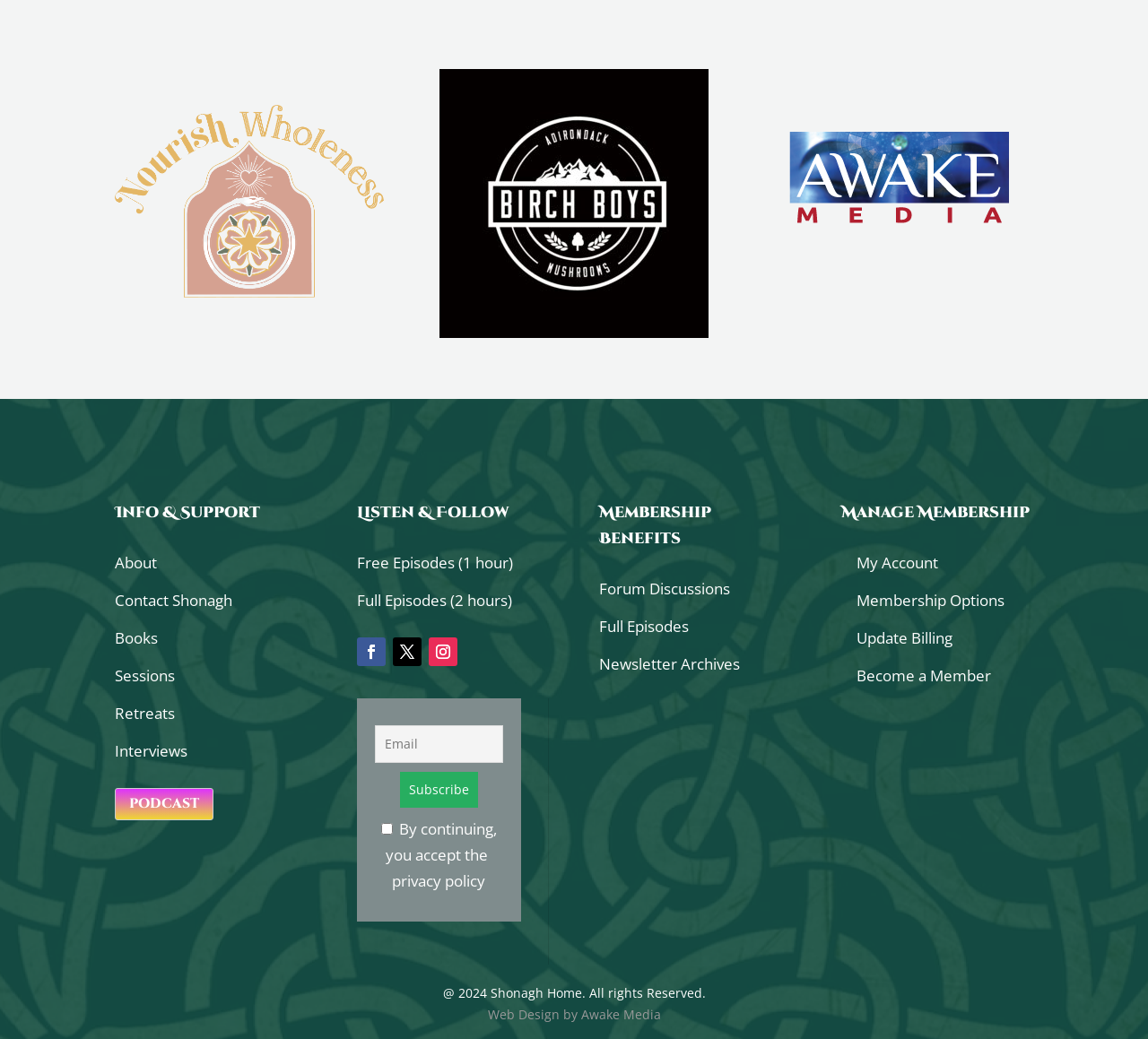Examine the image carefully and respond to the question with a detailed answer: 
What is the symbol next to the 'PODCAST' link?

The symbol next to the 'PODCAST' link is a speaker icon, indicating that the link is related to audio content, such as a podcast.